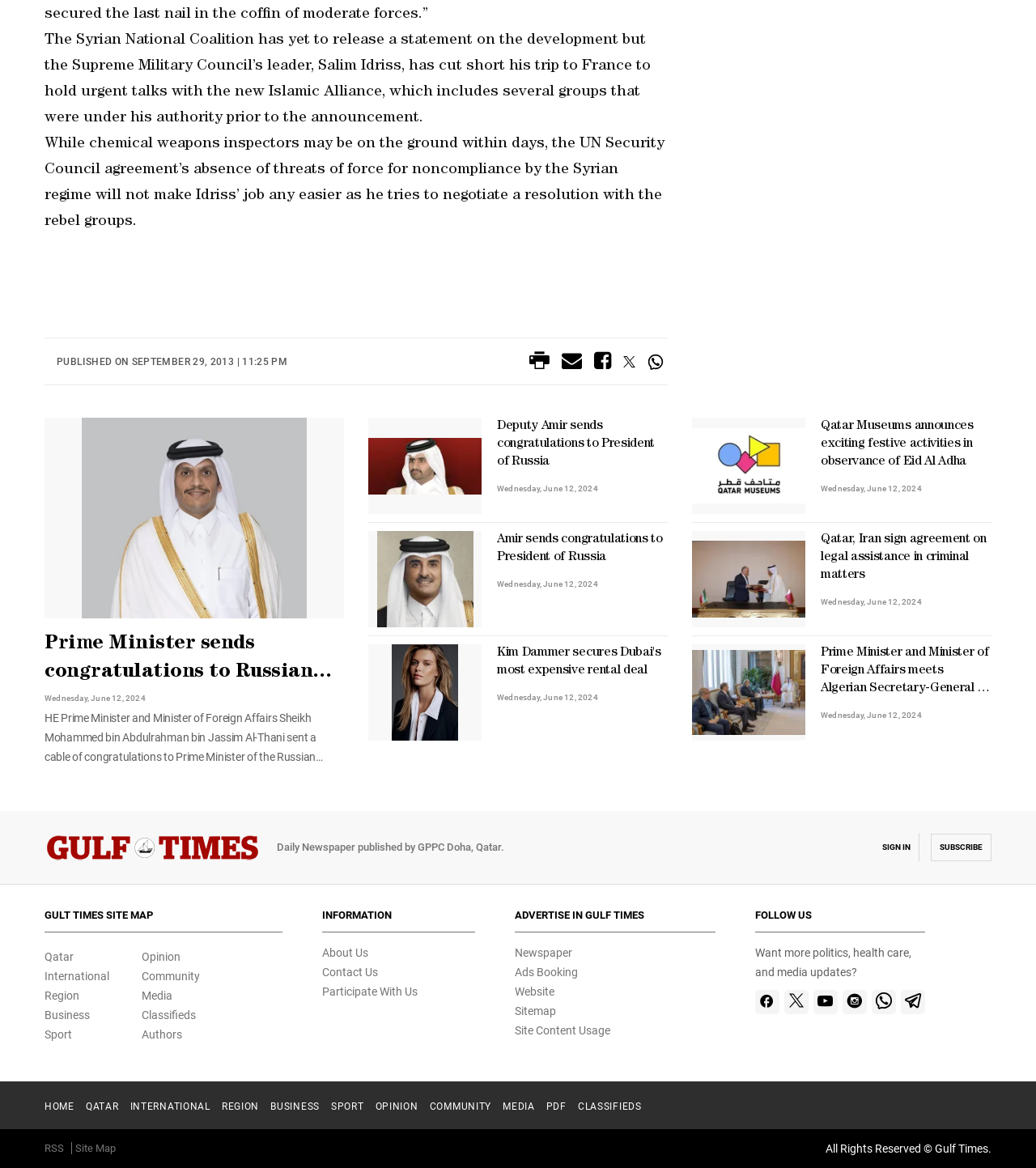What is the topic of the first news article? Look at the image and give a one-word or short phrase answer.

Syrian National Coalition